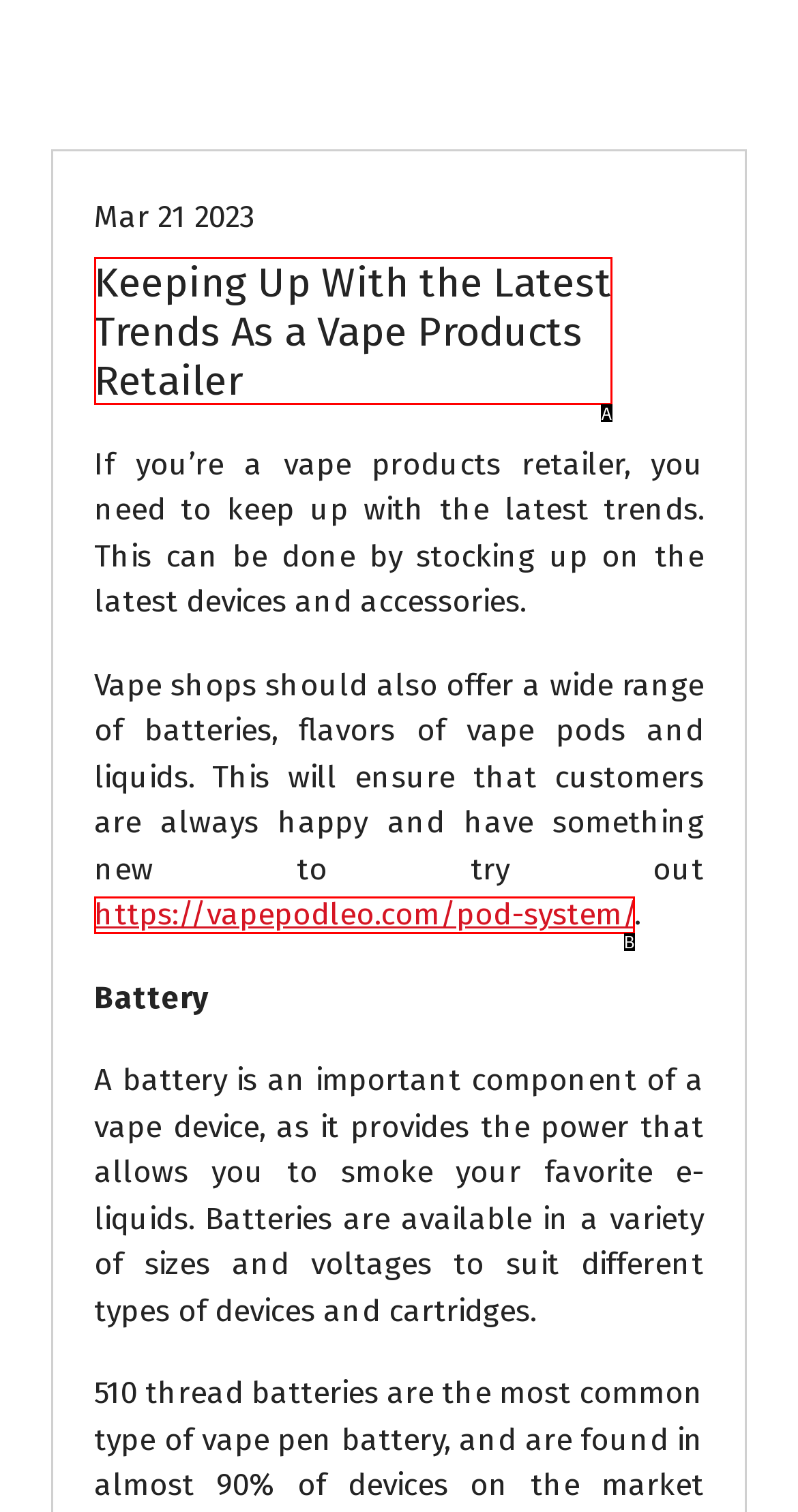With the provided description: https://vapepodleo.com/pod-system/, select the most suitable HTML element. Respond with the letter of the selected option.

B